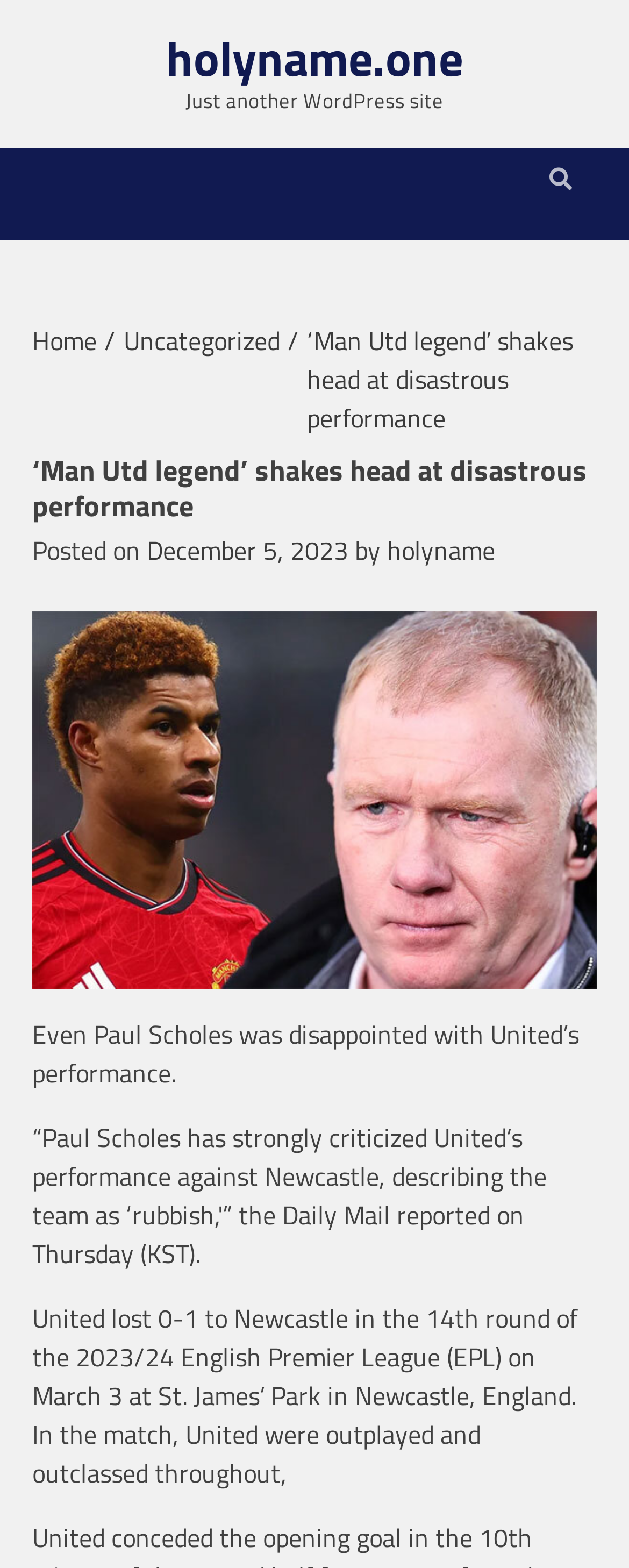Explain the webpage's design and content in an elaborate manner.

The webpage appears to be a news article or blog post about a Manchester United football match. At the top of the page, there is a link to the website's homepage, "holyname.one", and a brief description of the website, "Just another WordPress site". 

Below this, there is a navigation section with breadcrumbs, including links to the "Home" and "Uncategorized" pages. Next to this, there is a header section with the title of the article, "‘Man Utd legend’ shakes head at disastrous performance". 

Underneath the title, there is a section with the publication date, "December 5, 2023", and the author's name, "holyname". To the right of this, there is a large image that takes up most of the width of the page. 

The main content of the article begins below the image, with a paragraph of text that summarizes the article's topic. The text states that even Paul Scholes, a Manchester United legend, was disappointed with the team's performance. 

The article continues with a longer paragraph that provides more details about the match, including the score, date, and location. The text describes how Manchester United was outplayed and outclassed throughout the match.